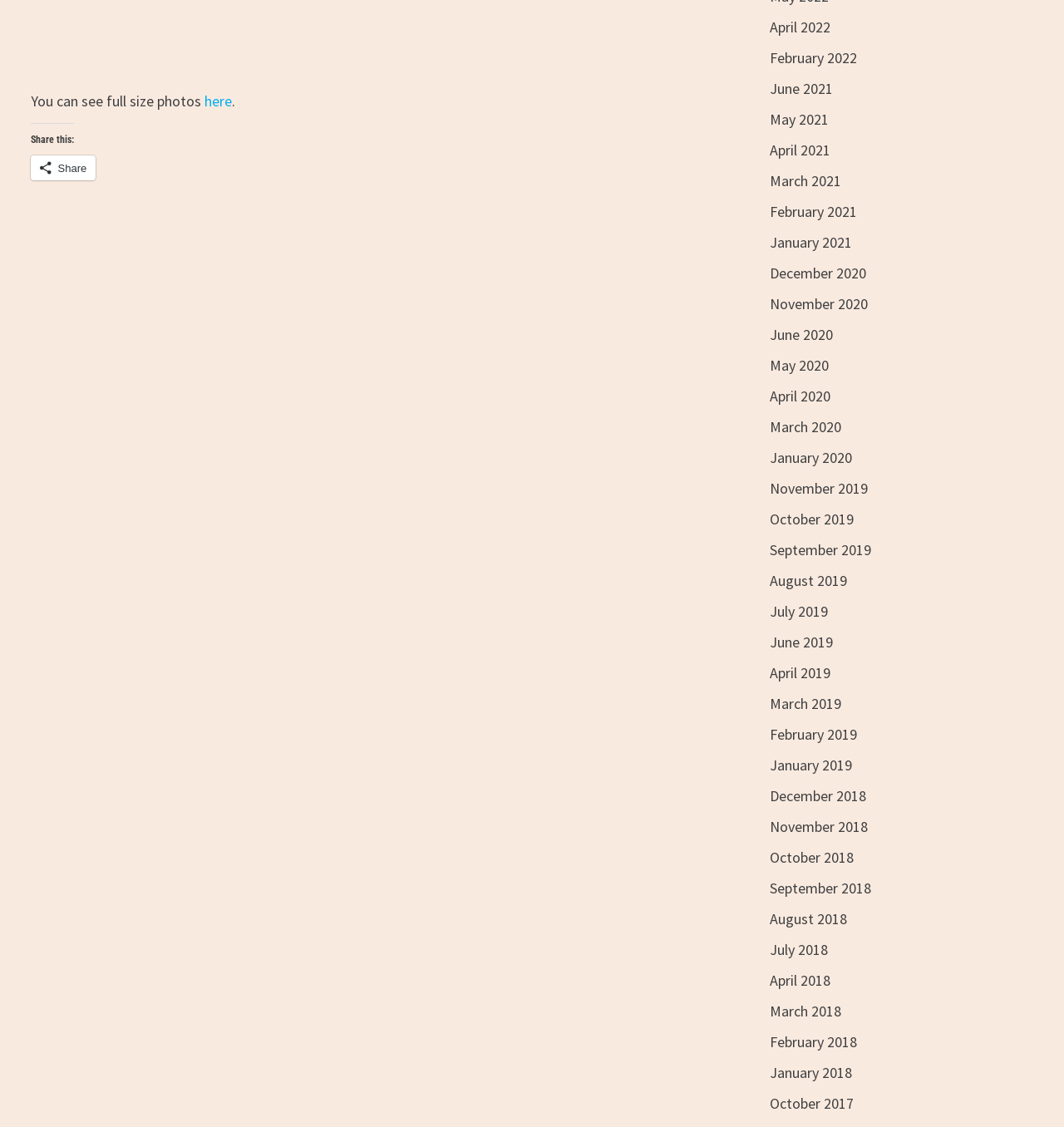Please respond to the question with a concise word or phrase:
How many months are listed on the webpage?

36